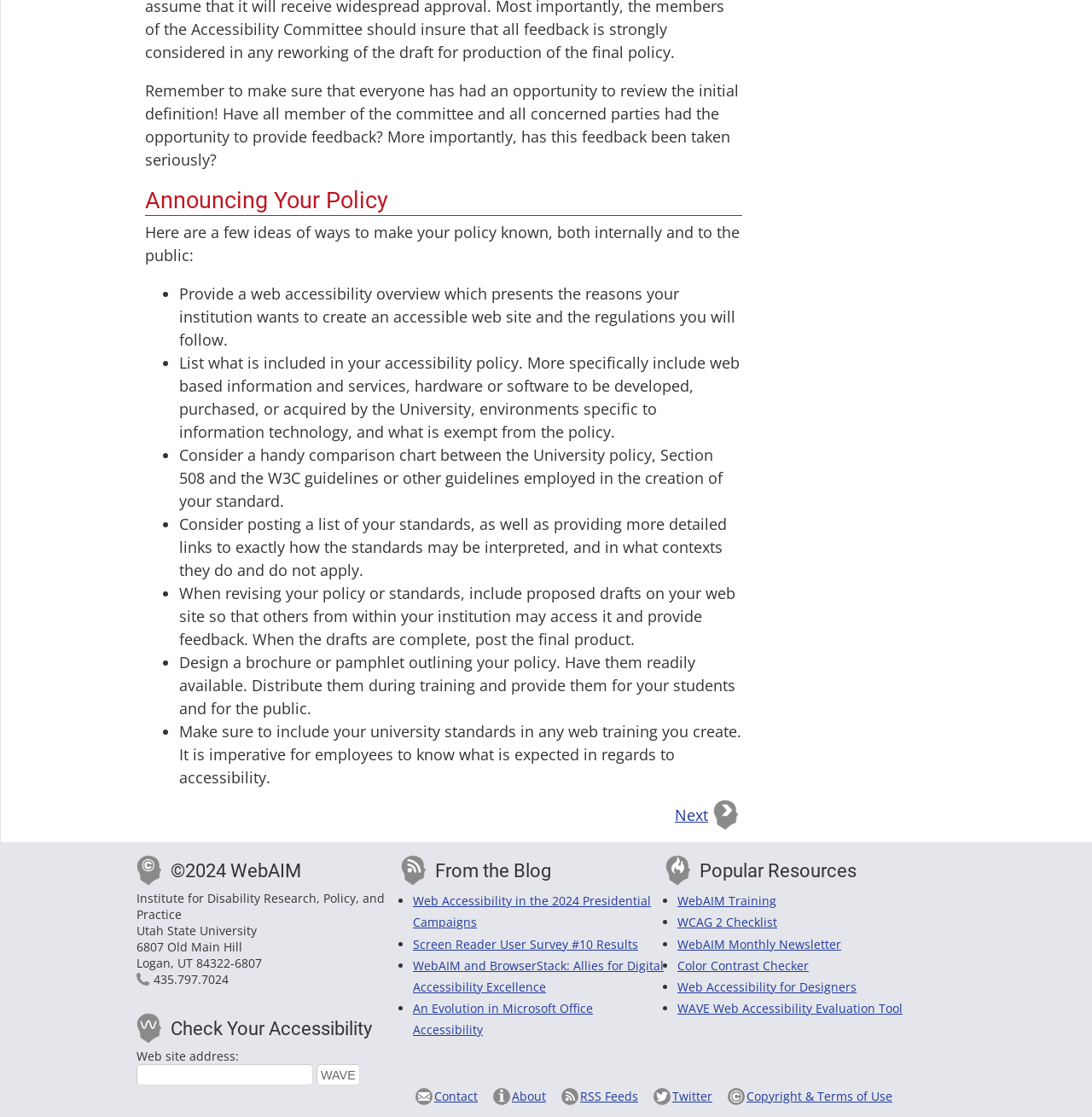What is the purpose of announcing a policy?
Refer to the image and provide a concise answer in one word or phrase.

To make it known internally and publicly